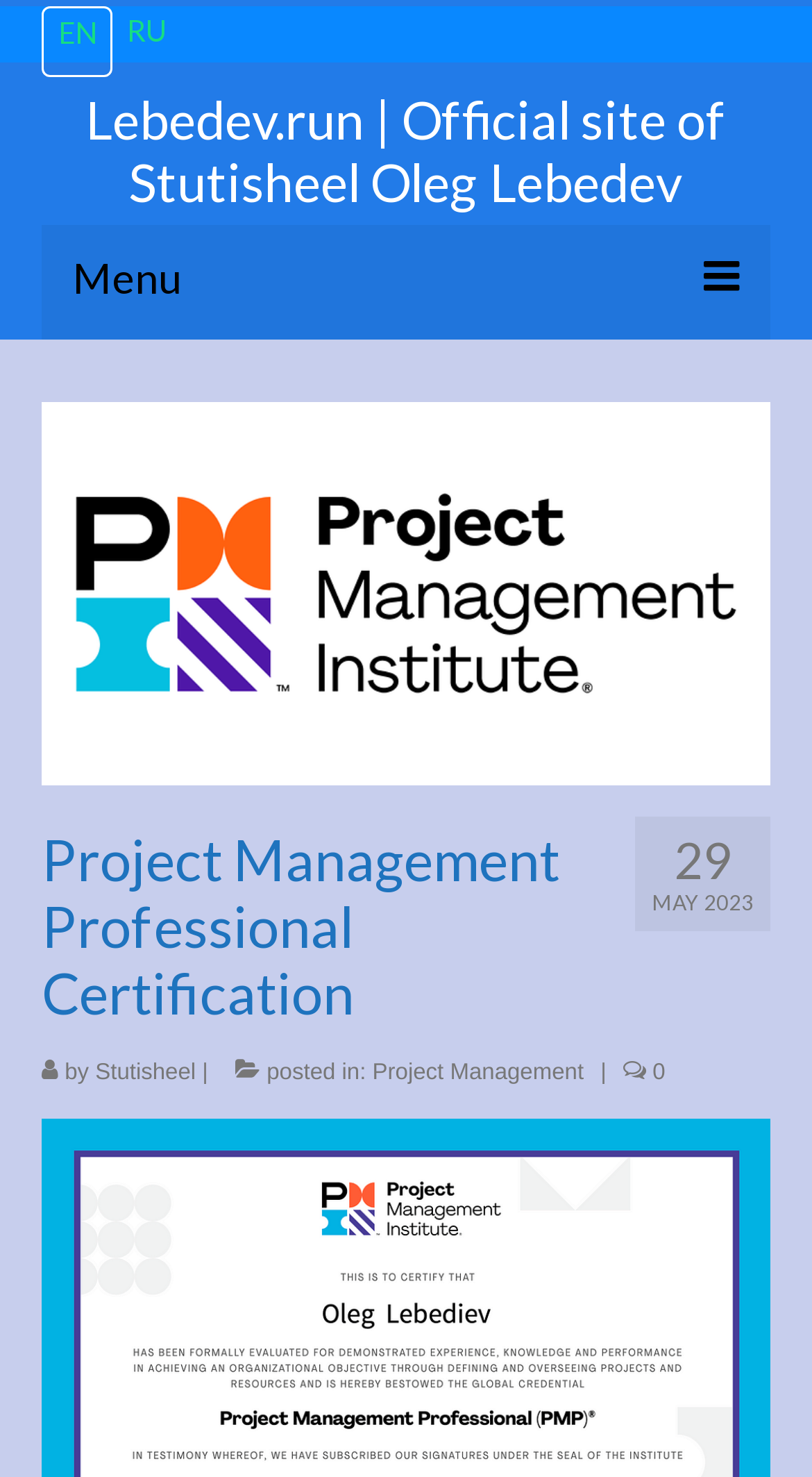Please specify the bounding box coordinates in the format (top-left x, top-left y, bottom-right x, bottom-right y), with values ranging from 0 to 1. Identify the bounding box for the UI component described as follows: Train like a PRO!

[0.077, 0.434, 0.923, 0.498]